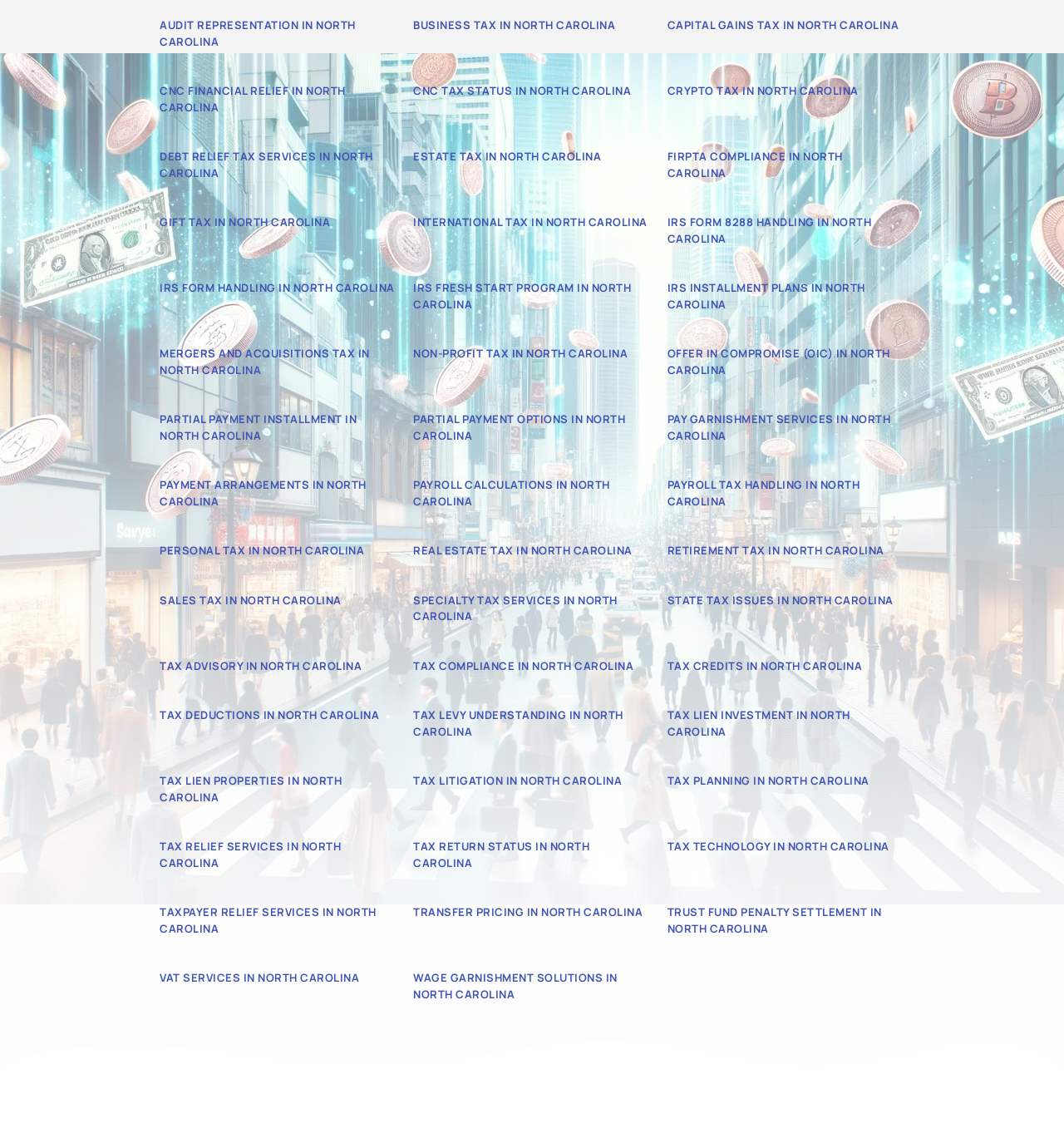Determine the bounding box coordinates for the area that should be clicked to carry out the following instruction: "Explore capital gains tax in North Carolina".

[0.627, 0.016, 0.845, 0.029]